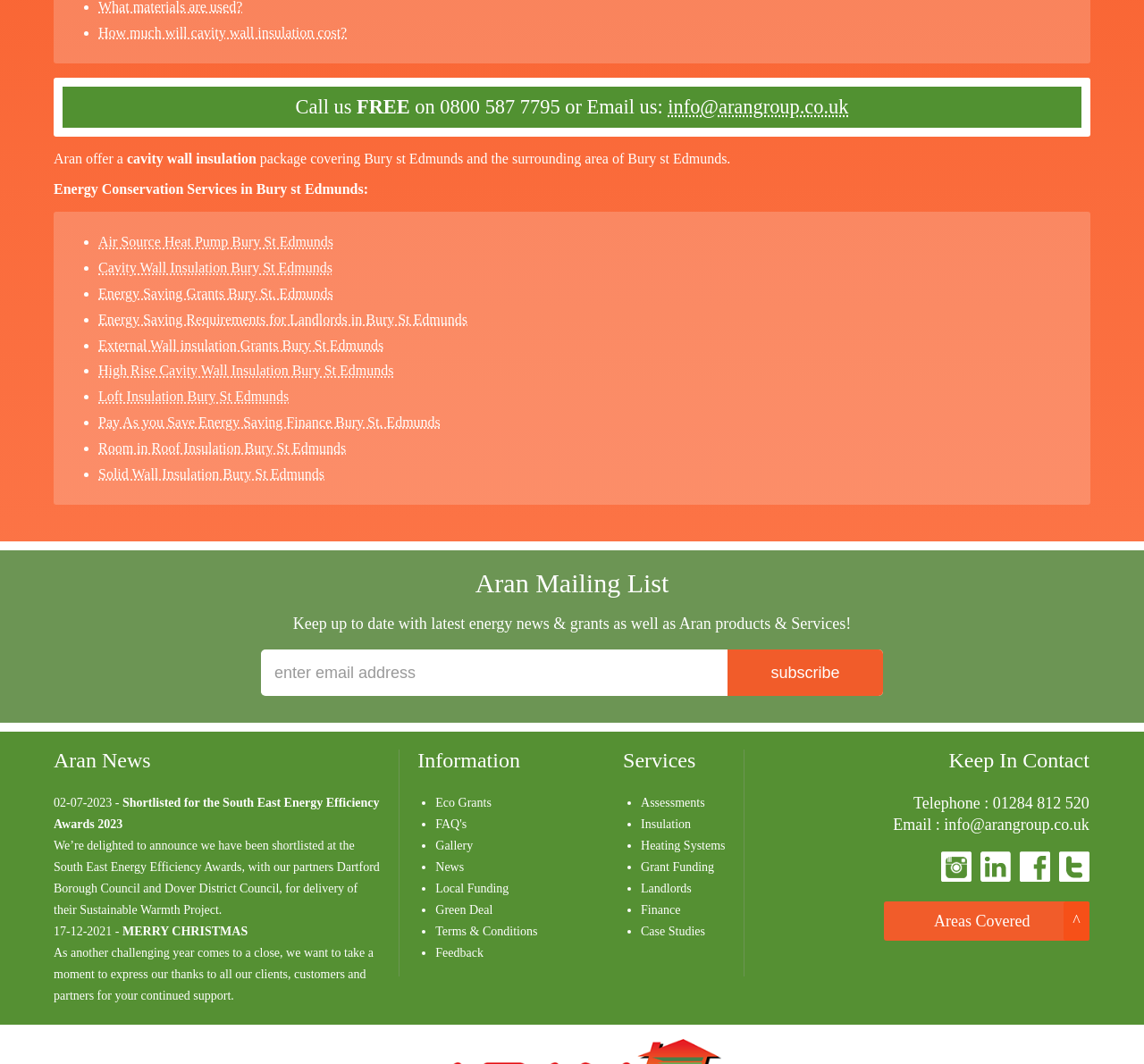Using the details from the image, please elaborate on the following question: What is the purpose of the 'Site Search' textbox?

I looked at the 'Site Search' section and found a textbox with a placeholder text 'enter email address', which suggests that it is used to search the website for specific content.